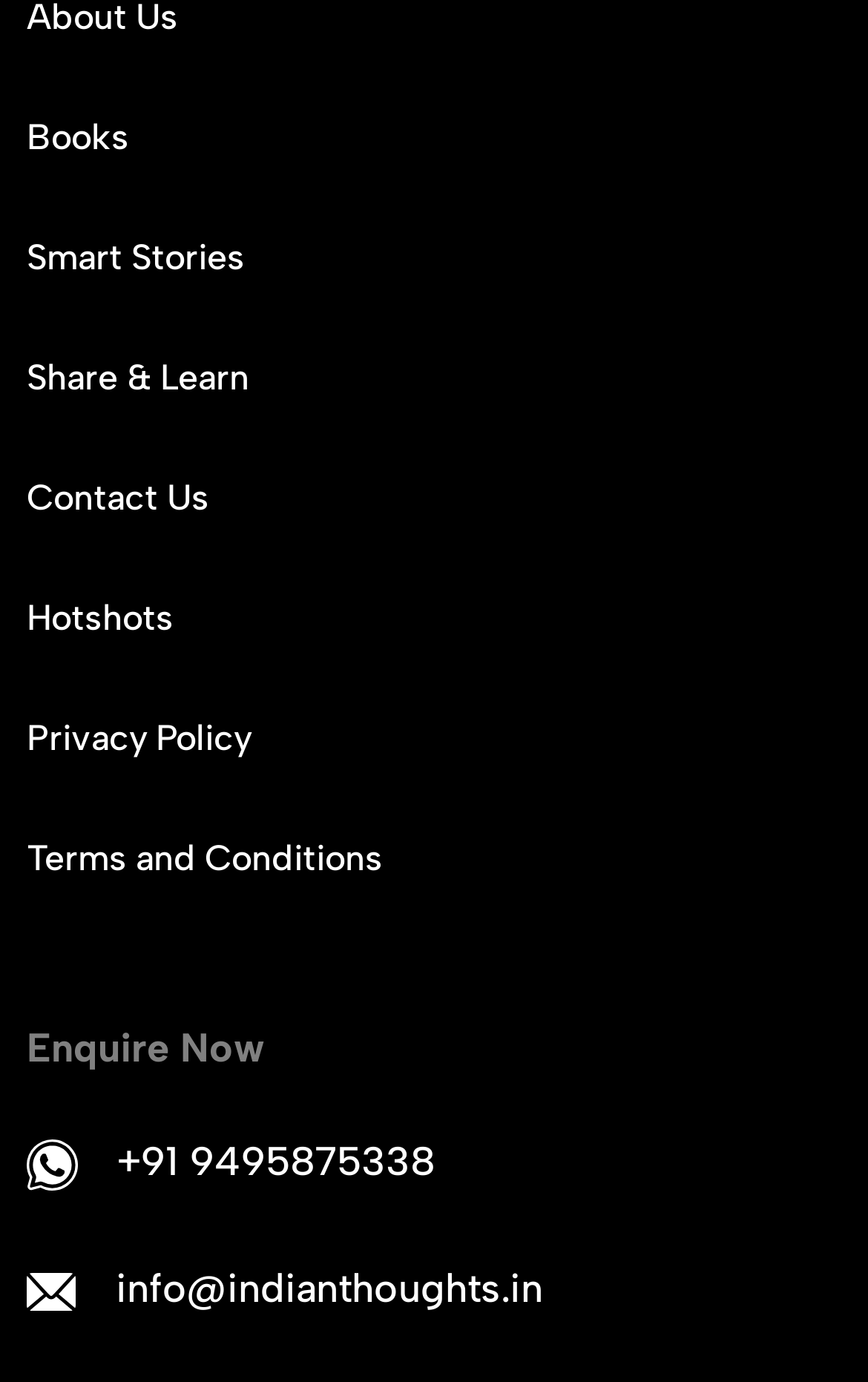What are the main categories on the website?
Can you offer a detailed and complete answer to this question?

By looking at the top links on the webpage, I can see that the main categories are Books, Smart Stories, Share & Learn, Contact Us, Hotshots, Privacy Policy, and Terms and Conditions.